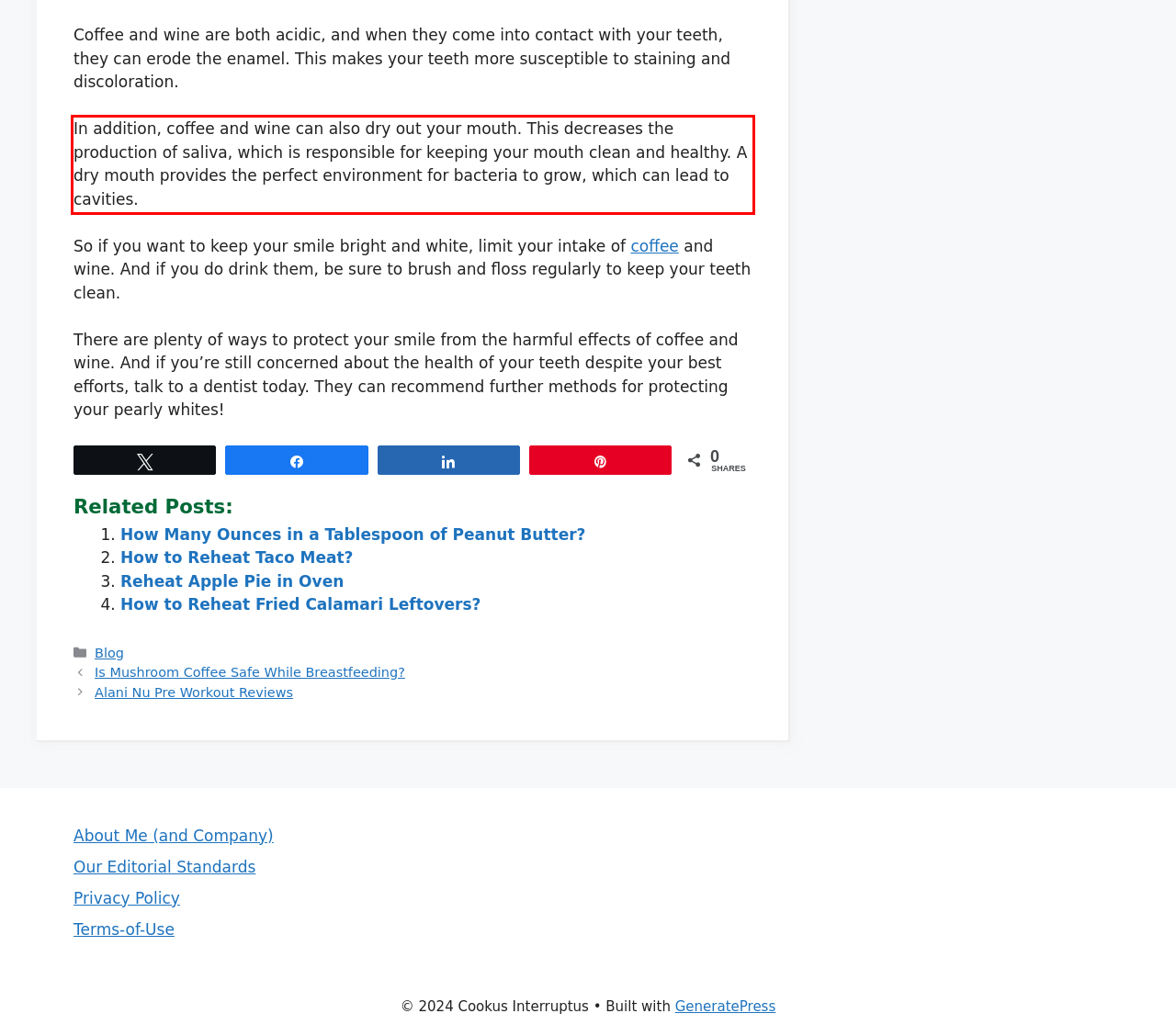View the screenshot of the webpage and identify the UI element surrounded by a red bounding box. Extract the text contained within this red bounding box.

In addition, coffee and wine can also dry out your mouth. This decreases the production of saliva, which is responsible for keeping your mouth clean and healthy. A dry mouth provides the perfect environment for bacteria to grow, which can lead to cavities.